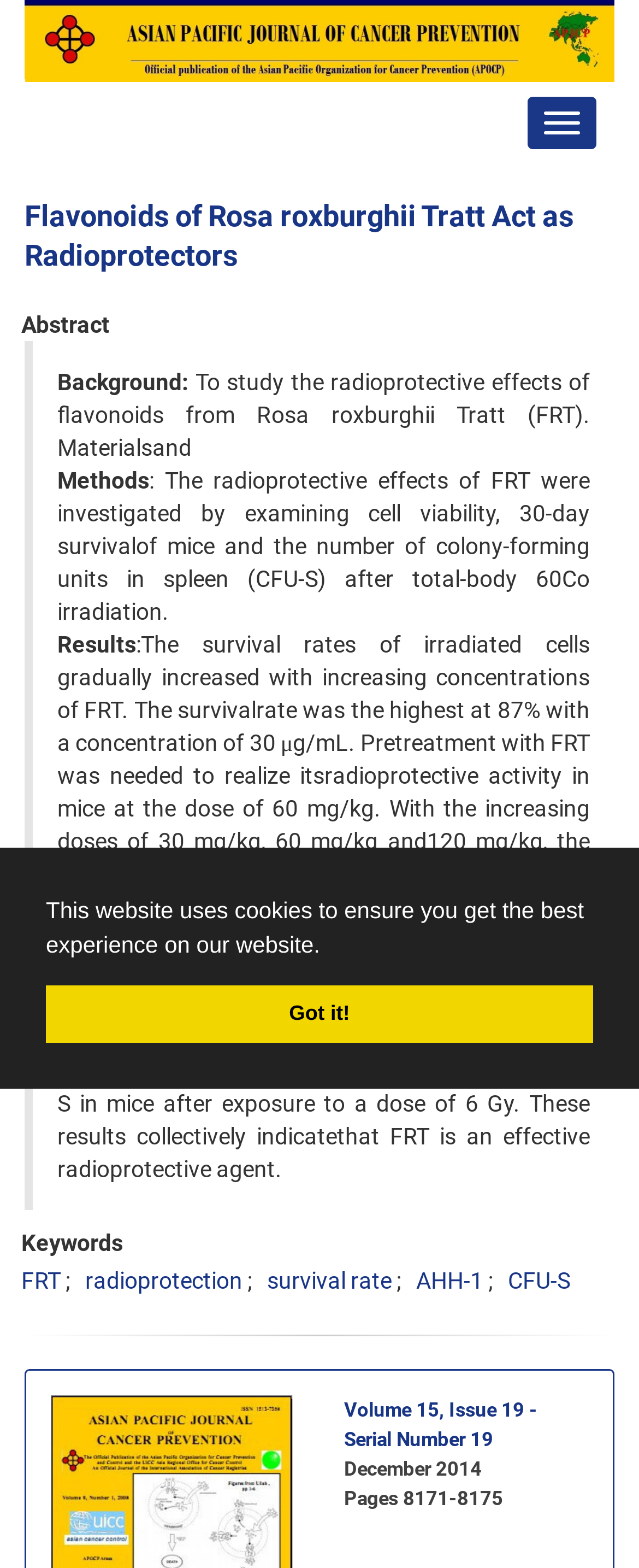In what year was the study published?
Your answer should be a single word or phrase derived from the screenshot.

2014